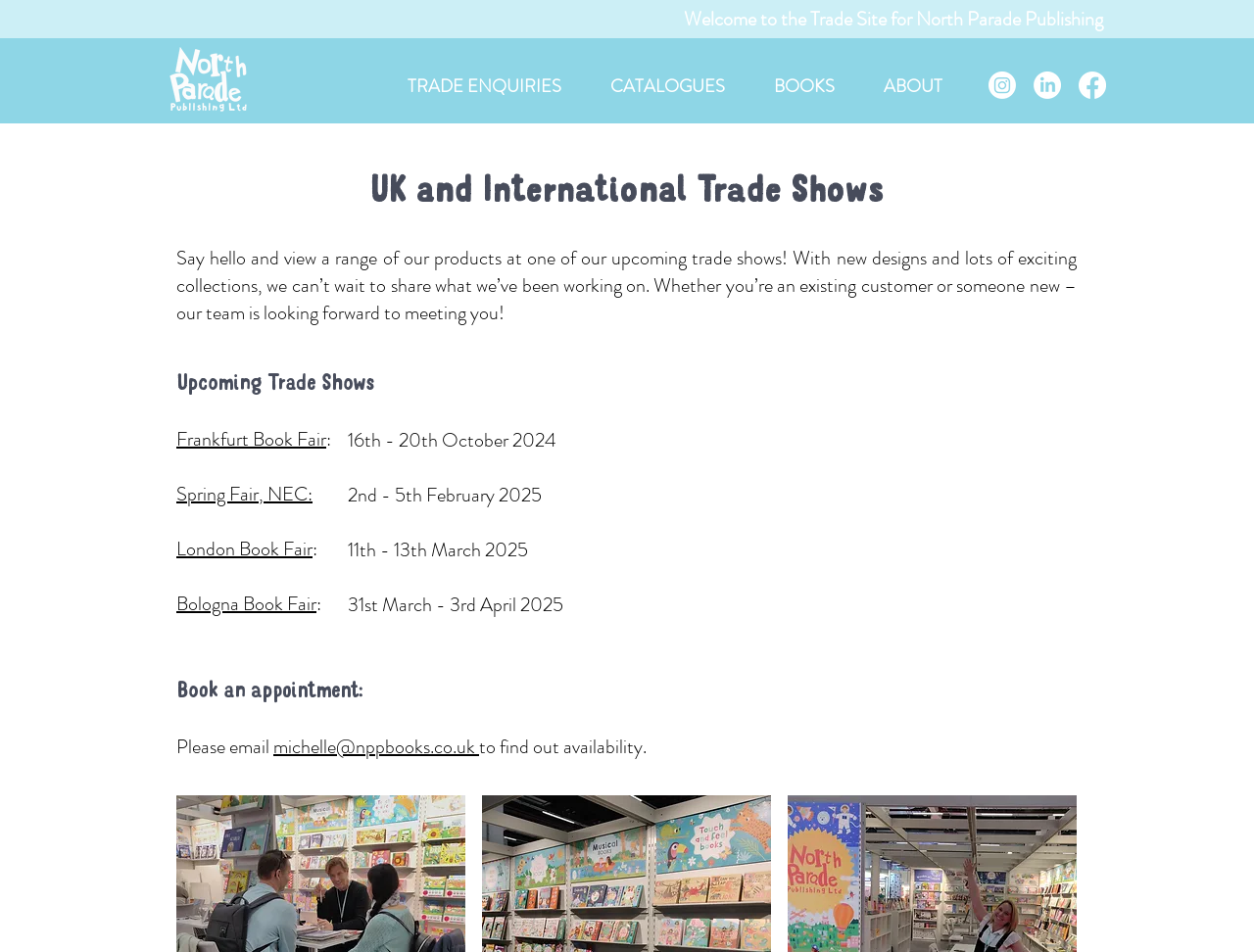Identify the bounding box coordinates of the section to be clicked to complete the task described by the following instruction: "Visit the Instagram page". The coordinates should be four float numbers between 0 and 1, formatted as [left, top, right, bottom].

[0.788, 0.075, 0.81, 0.104]